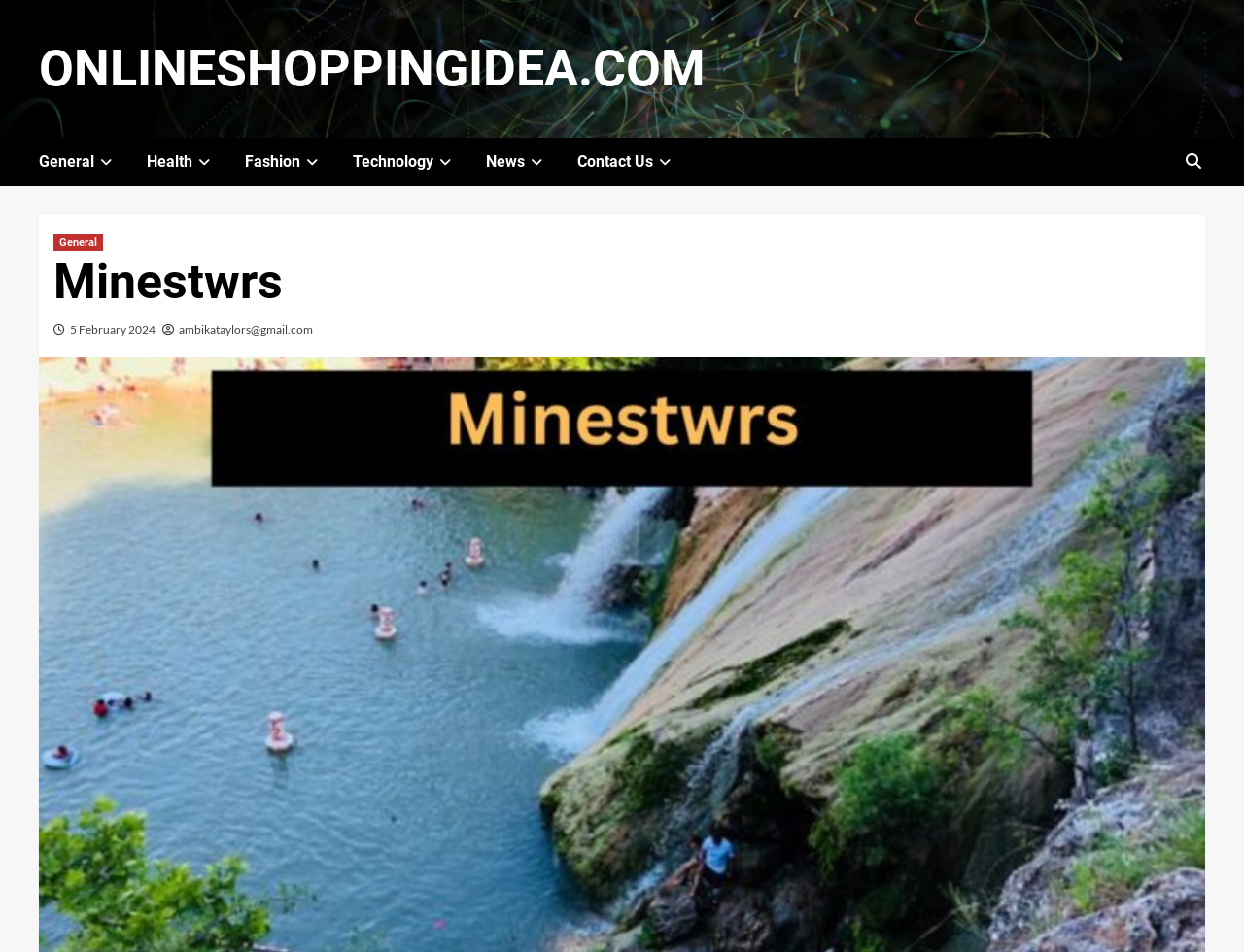Locate the bounding box coordinates of the clickable area needed to fulfill the instruction: "Click on General category".

[0.031, 0.145, 0.118, 0.195]